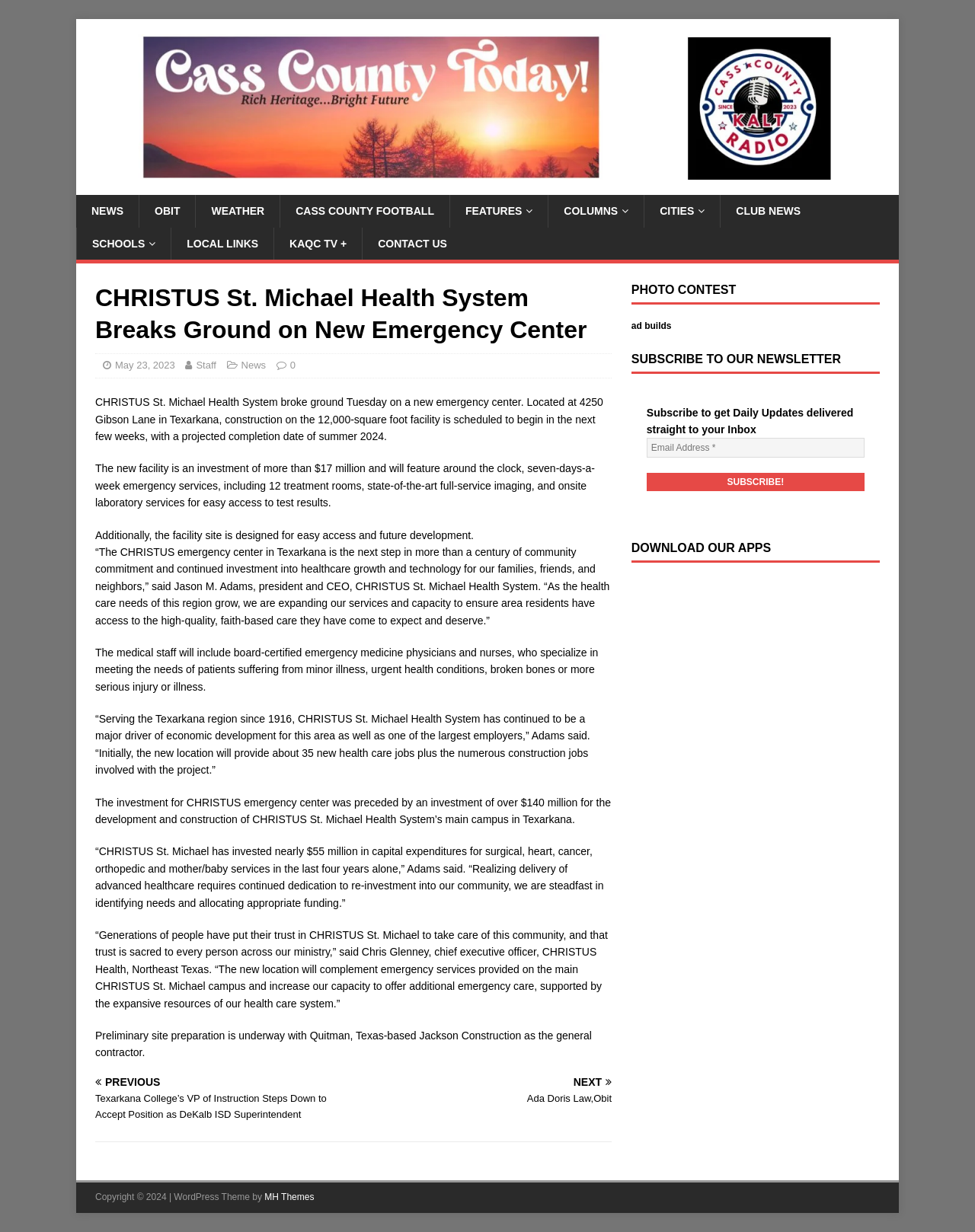Identify and provide the main heading of the webpage.

CHRISTUS St. Michael Health System Breaks Ground on New Emergency Center